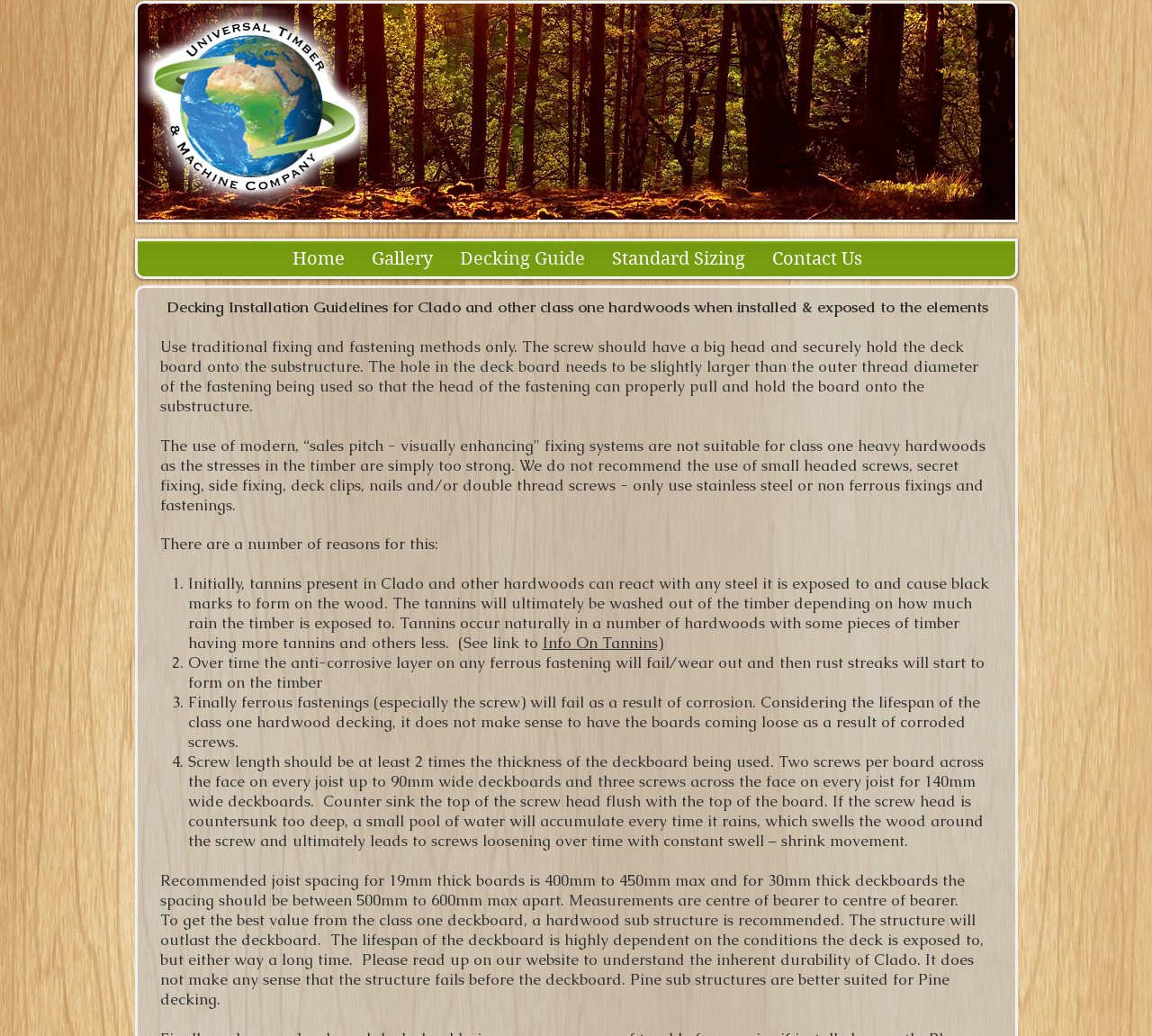Why are ferrous fastenings not recommended?
Based on the image, answer the question with as much detail as possible.

The webpage explains that ferrous fastenings will fail as a result of corrosion, which will lead to rust streaks on the timber and ultimately cause the boards to come loose. This is mentioned in the section 'Over time the anti-corrosive layer on any ferrous fastening will fail/wear out and then rust streaks will start to form on the timber'.